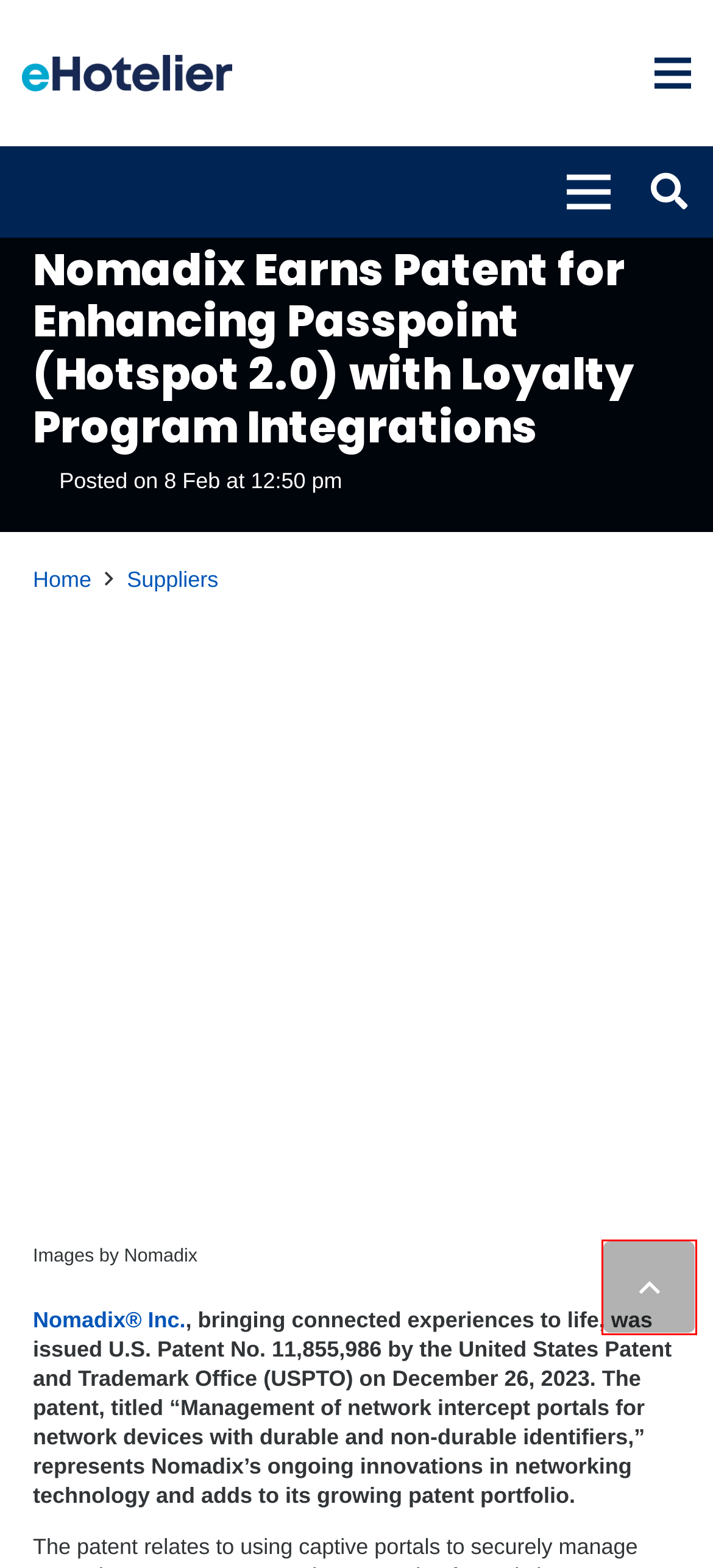You are presented with a screenshot of a webpage containing a red bounding box around an element. Determine which webpage description best describes the new webpage after clicking on the highlighted element. Here are the candidates:
A. Suppliers Archives  - Insights
B. Nomadix appoints Hospitality Technology Sales Leader Jeff Johns
C. Loyalty Program Integrations Archives  - Insights
D. Reputation Management - Insights
E. Hotel news and insights for current and aspiring leaders.
F. Guest experience: How to deliver real value to guests
G. Away Together - Insights
H. Pricing strategies: leveraging bias and psychological tricks for success

F